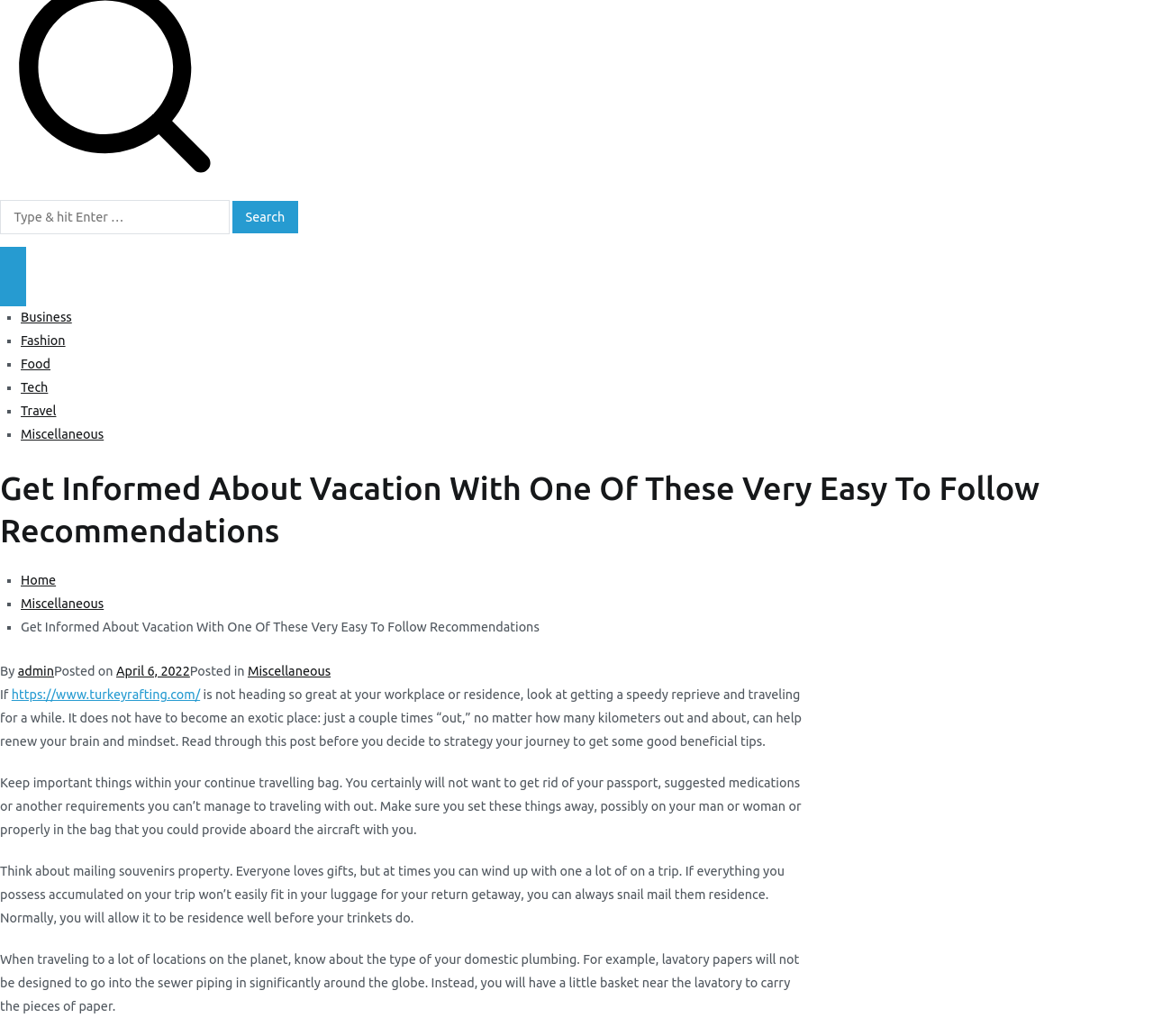Please identify the bounding box coordinates of the element I should click to complete this instruction: 'Click on the link to turkeyrafting.com'. The coordinates should be given as four float numbers between 0 and 1, like this: [left, top, right, bottom].

[0.01, 0.664, 0.174, 0.678]